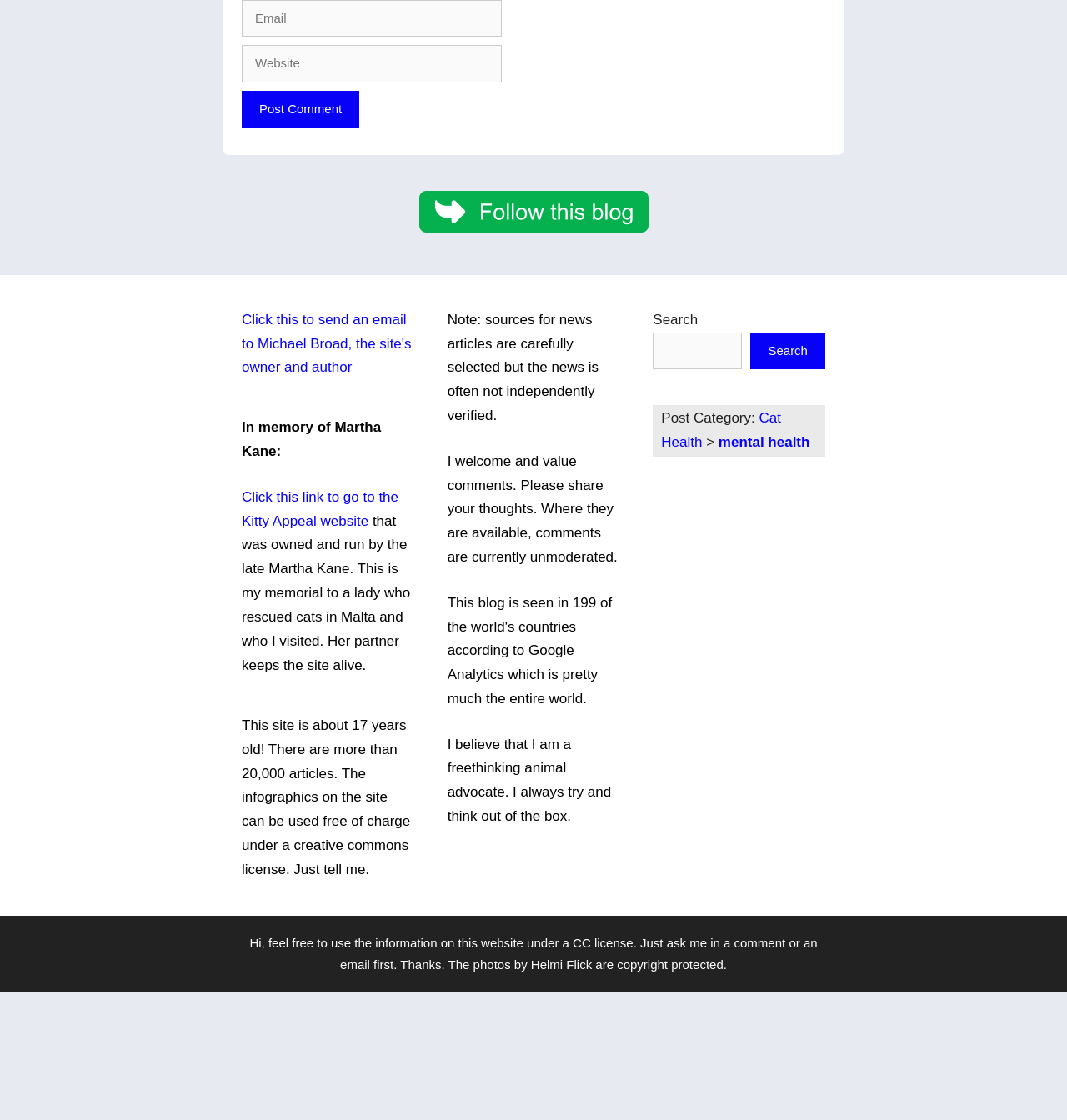Using the element description provided, determine the bounding box coordinates in the format (top-left x, top-left y, bottom-right x, bottom-right y). Ensure that all values are floating point numbers between 0 and 1. Element description: parent_node: Comment name="url" placeholder="Website"

[0.227, 0.665, 0.47, 0.698]